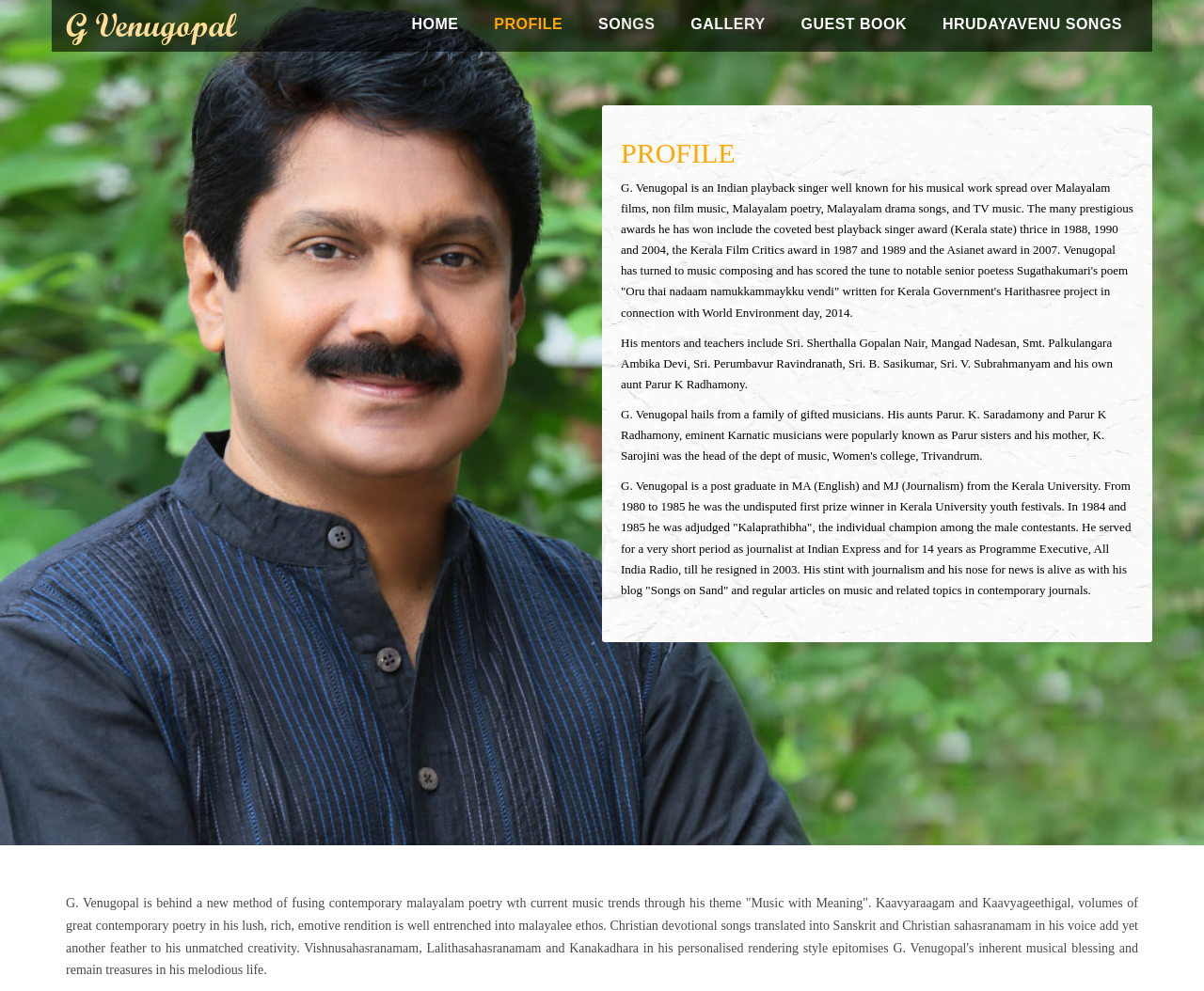Given the element description HRUDAYAVENU SONGS, predict the bounding box coordinates for the UI element in the webpage screenshot. The format should be (top-left x, top-left y, bottom-right x, bottom-right y), and the values should be between 0 and 1.

[0.769, 0.014, 0.945, 0.036]